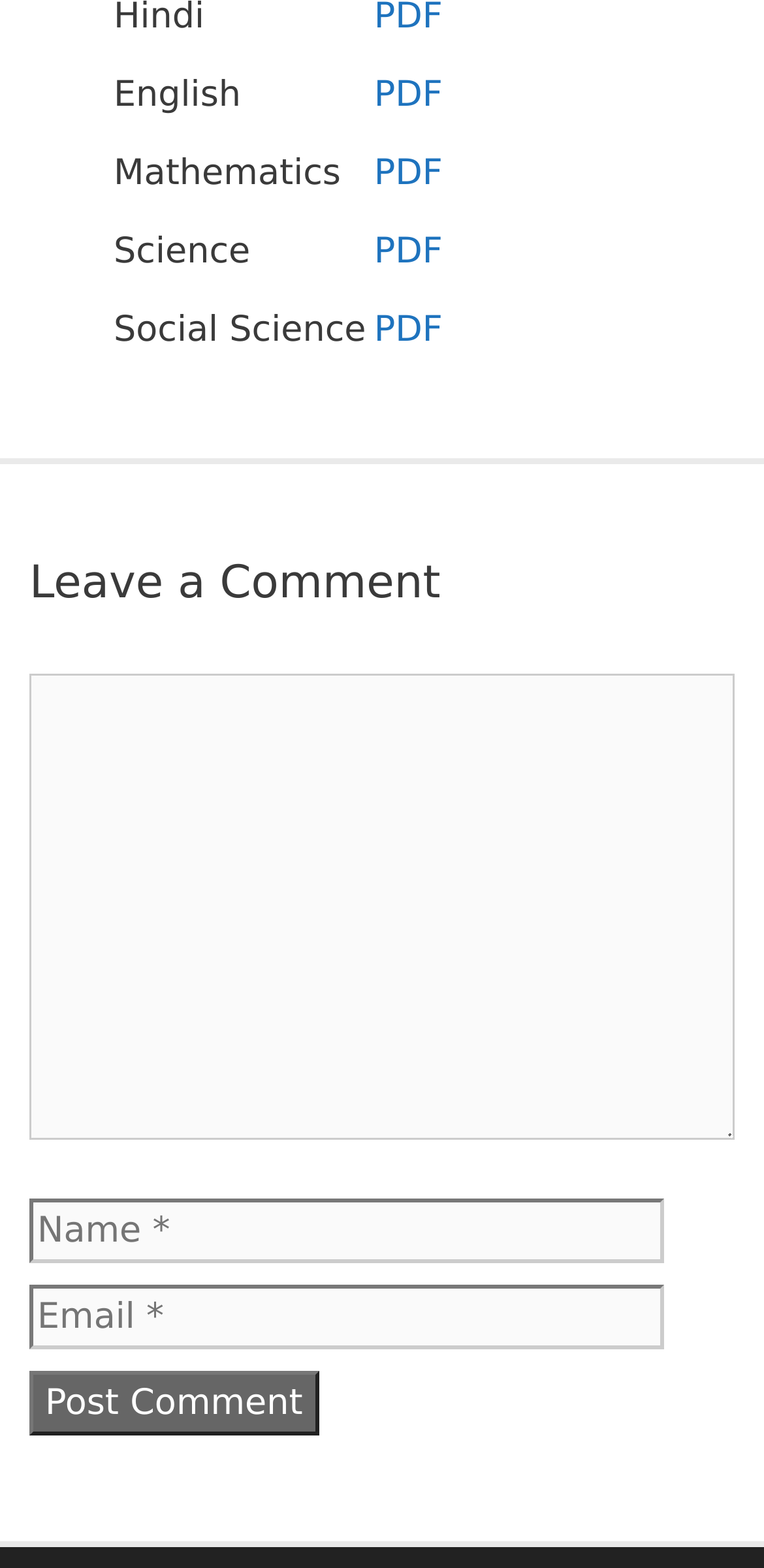Locate the bounding box coordinates of the clickable area to execute the instruction: "leave a comment". Provide the coordinates as four float numbers between 0 and 1, represented as [left, top, right, bottom].

[0.038, 0.344, 0.962, 0.401]